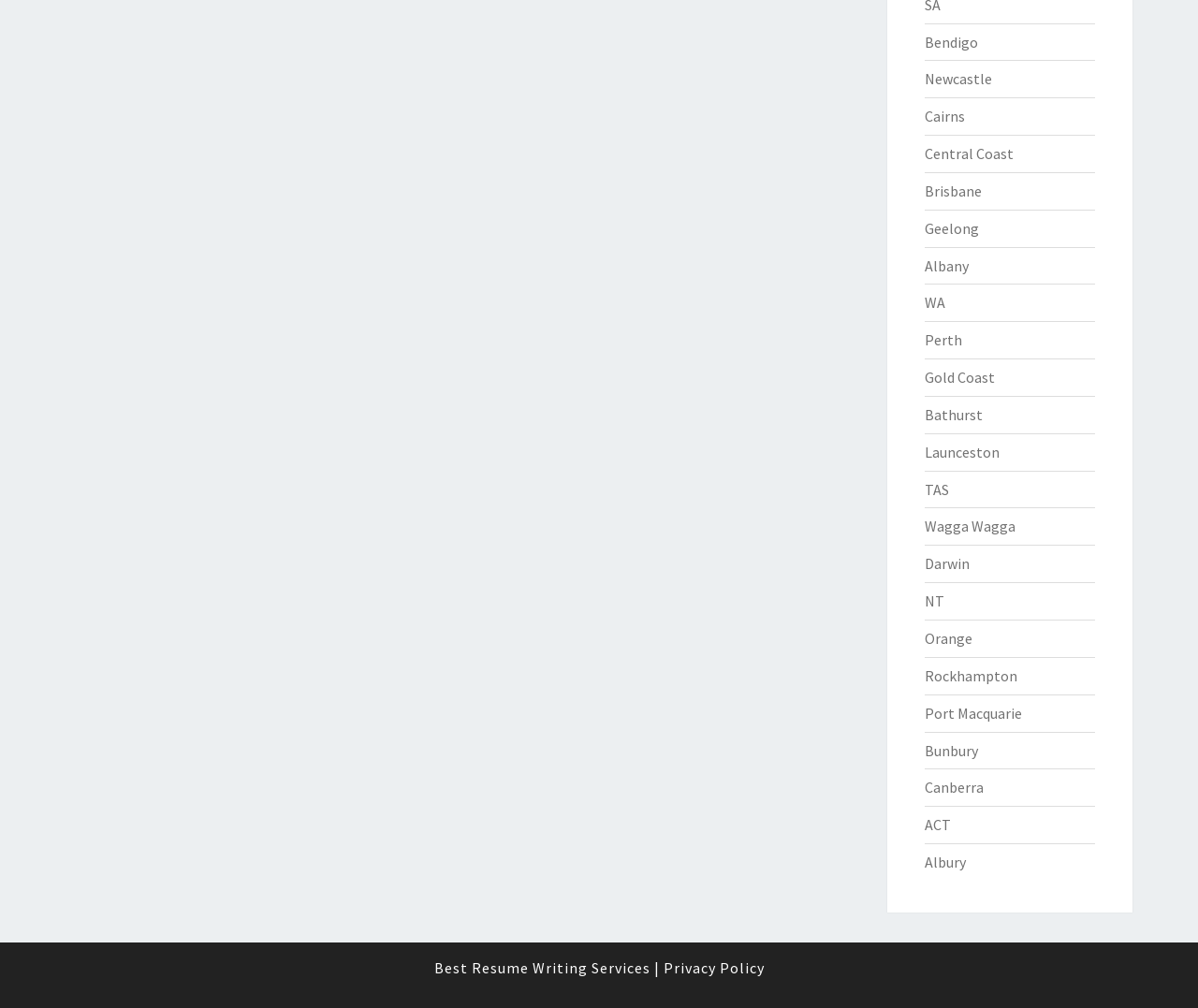Can you show the bounding box coordinates of the region to click on to complete the task described in the instruction: "Click on Bendigo"?

[0.771, 0.032, 0.816, 0.051]